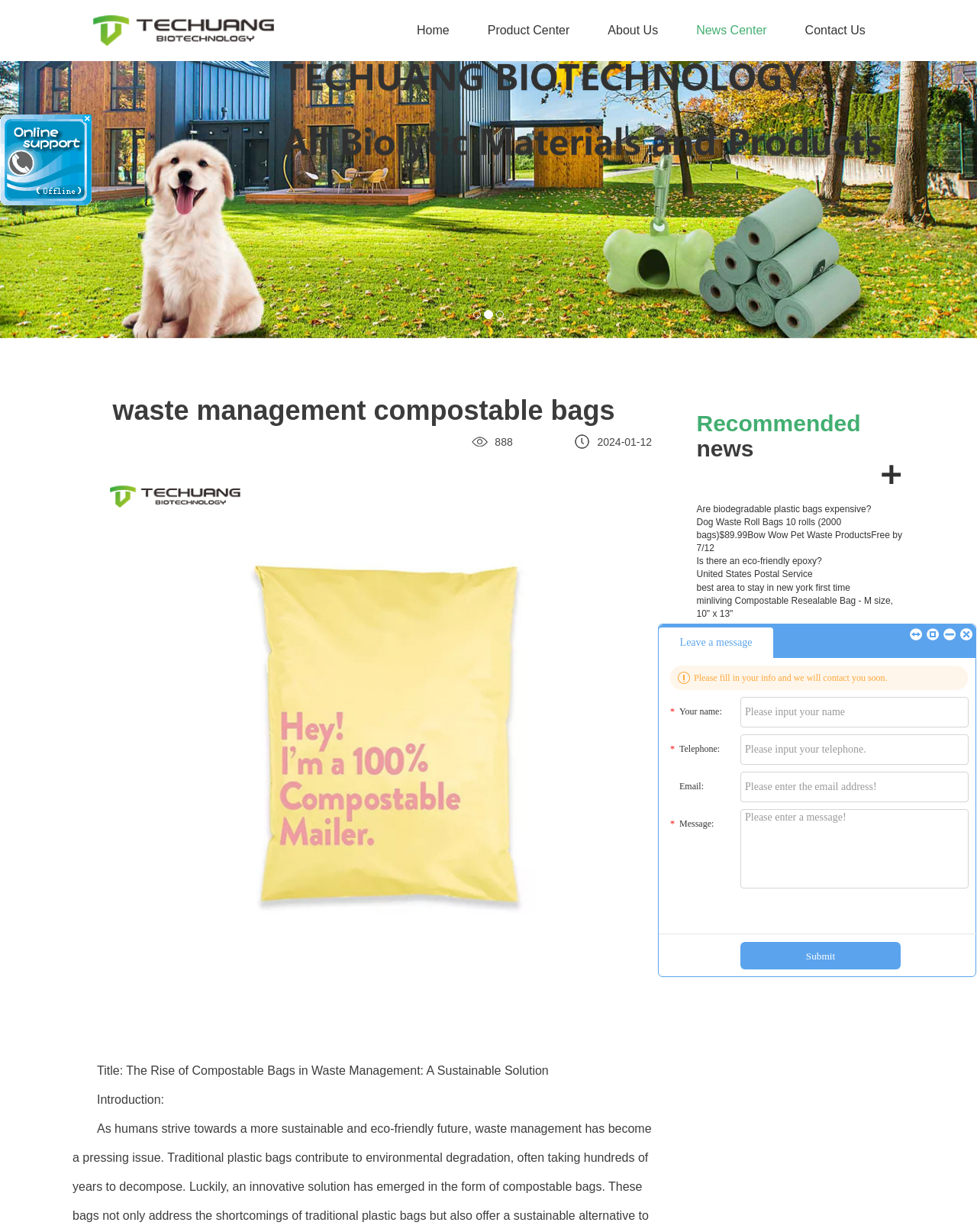Based on the element description: "Is there an eco-friendly epoxy?", identify the UI element and provide its bounding box coordinates. Use four float numbers between 0 and 1, [left, top, right, bottom].

[0.713, 0.451, 0.841, 0.46]